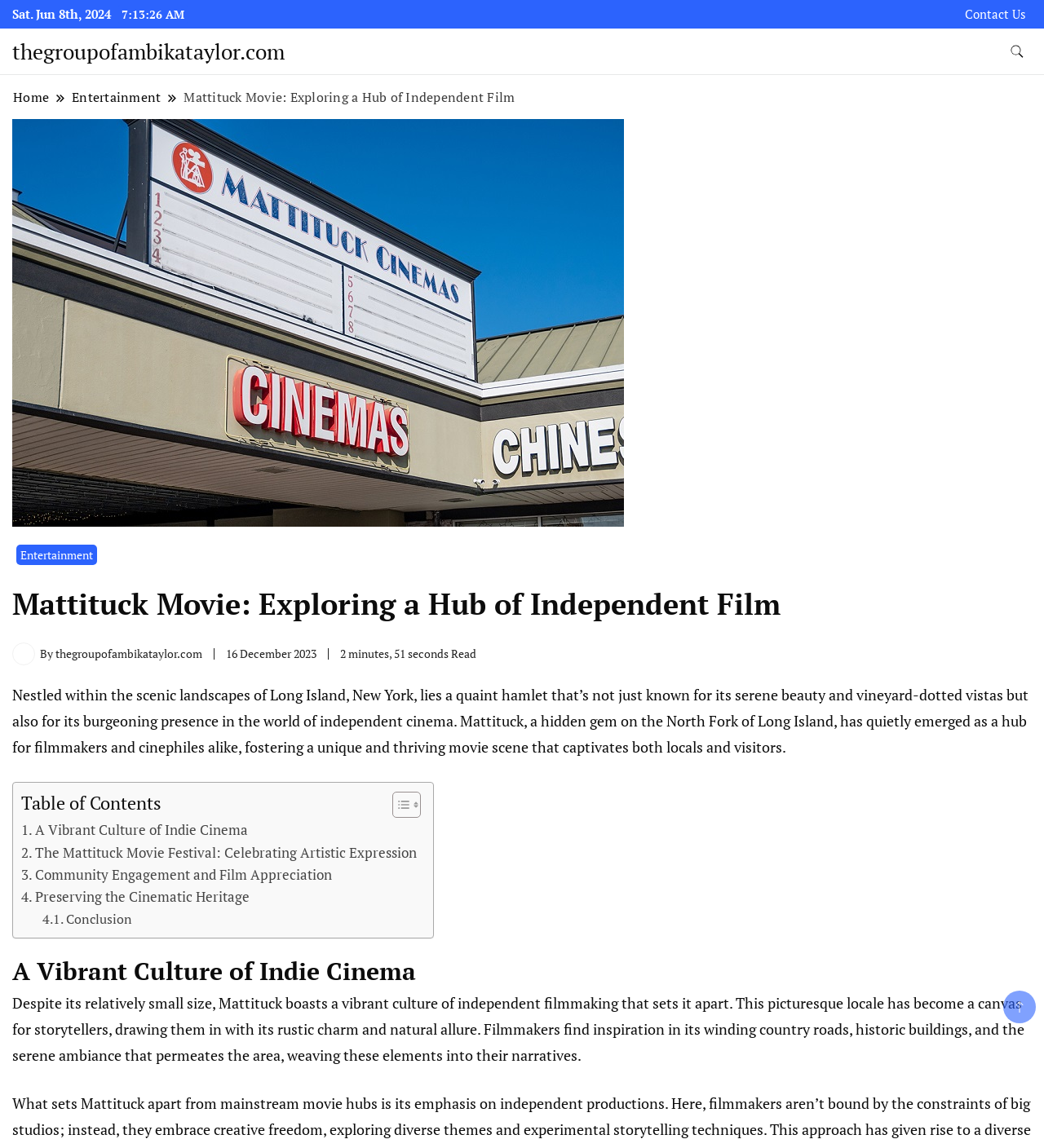Generate a comprehensive description of the contents of the webpage.

The webpage is about Mattituck, a hamlet on Long Island, New York, and its emerging presence in the world of independent cinema. At the top of the page, there is a date "Sat. Jun 8th, 2024" and a link to "Contact Us" on the right side. Below that, there are links to "Home", "Entertainment", and "Mattituck Movie: Exploring a Hub of Independent Film", which is the main topic of the page.

The main content area is divided into sections, starting with a heading "Mattituck Movie: Exploring a Hub of Independent Film" and an image related to the topic. Below that, there is a brief introduction to Mattituck, describing its scenic landscapes and emerging film scene.

On the left side of the page, there is a table of contents with links to different sections, including "A Vibrant Culture of Indie Cinema", "The Mattituck Movie Festival: Celebrating Artistic Expression", "Community Engagement and Film Appreciation", "Preserving the Cinematic Heritage", and "Conclusion".

The main content area continues with a section about the vibrant culture of independent filmmaking in Mattituck, followed by sections about the Mattituck Movie Festival, community engagement, and preserving cinematic heritage. Each section has a heading and a brief description.

Throughout the page, there are several images, including a search icon, breadcrumb icons, and an author icon. There is also a button to toggle the table of contents and a link to the website's homepage at the top.